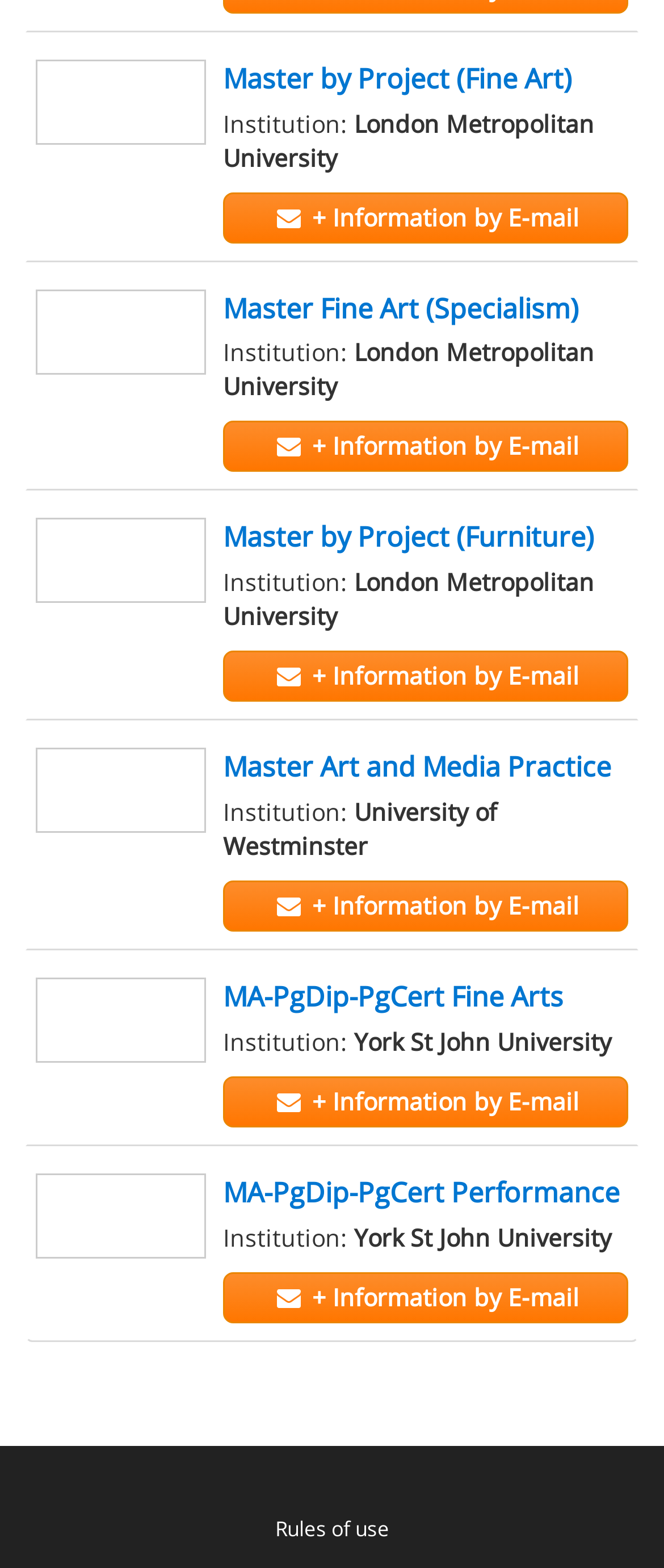What is the institution of Master by Project (Fine Art)?
Refer to the image and give a detailed response to the question.

I found the link 'Master by Project (Fine Art)' and its corresponding 'Institution:' text, which is 'London Metropolitan University'.